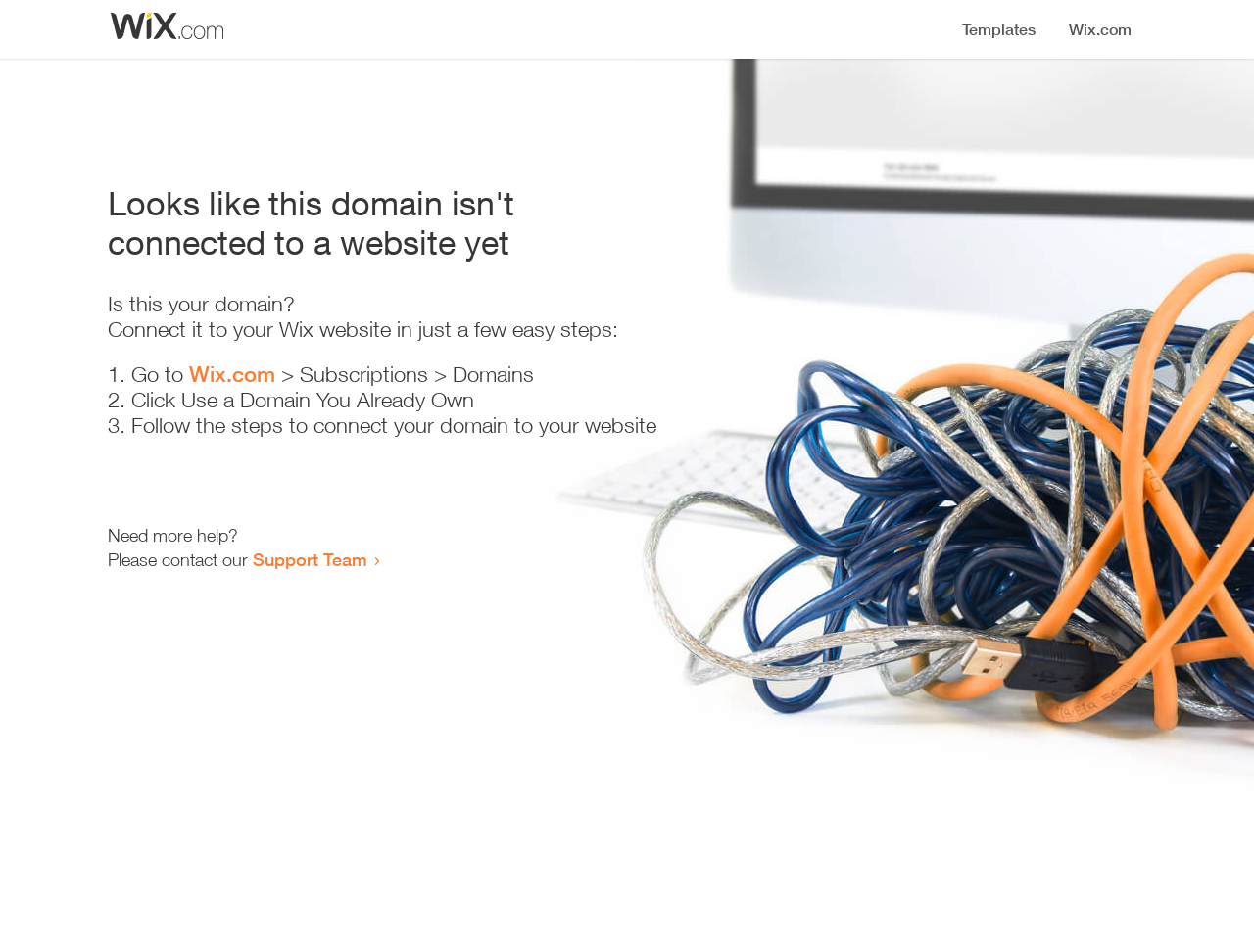Using the given description, provide the bounding box coordinates formatted as (top-left x, top-left y, bottom-right x, bottom-right y), with all values being floating point numbers between 0 and 1. Description: Wix.com

[0.151, 0.38, 0.22, 0.406]